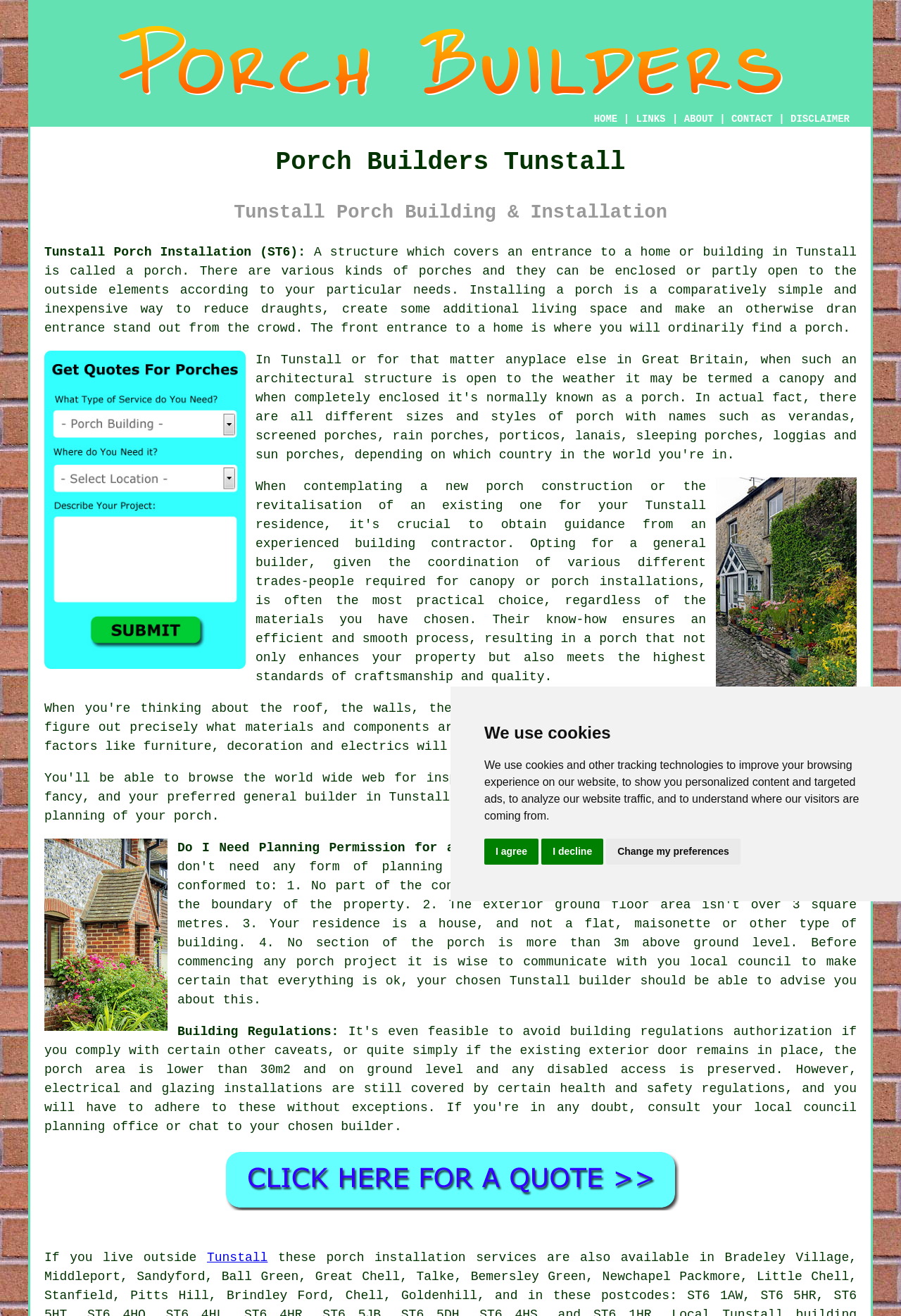From the details in the image, provide a thorough response to the question: What is the purpose of a porch?

According to the webpage, a porch can be used to reduce draughts, create additional living space, and make an entrance stand out. It's a simple and inexpensive way to improve a home's entrance.